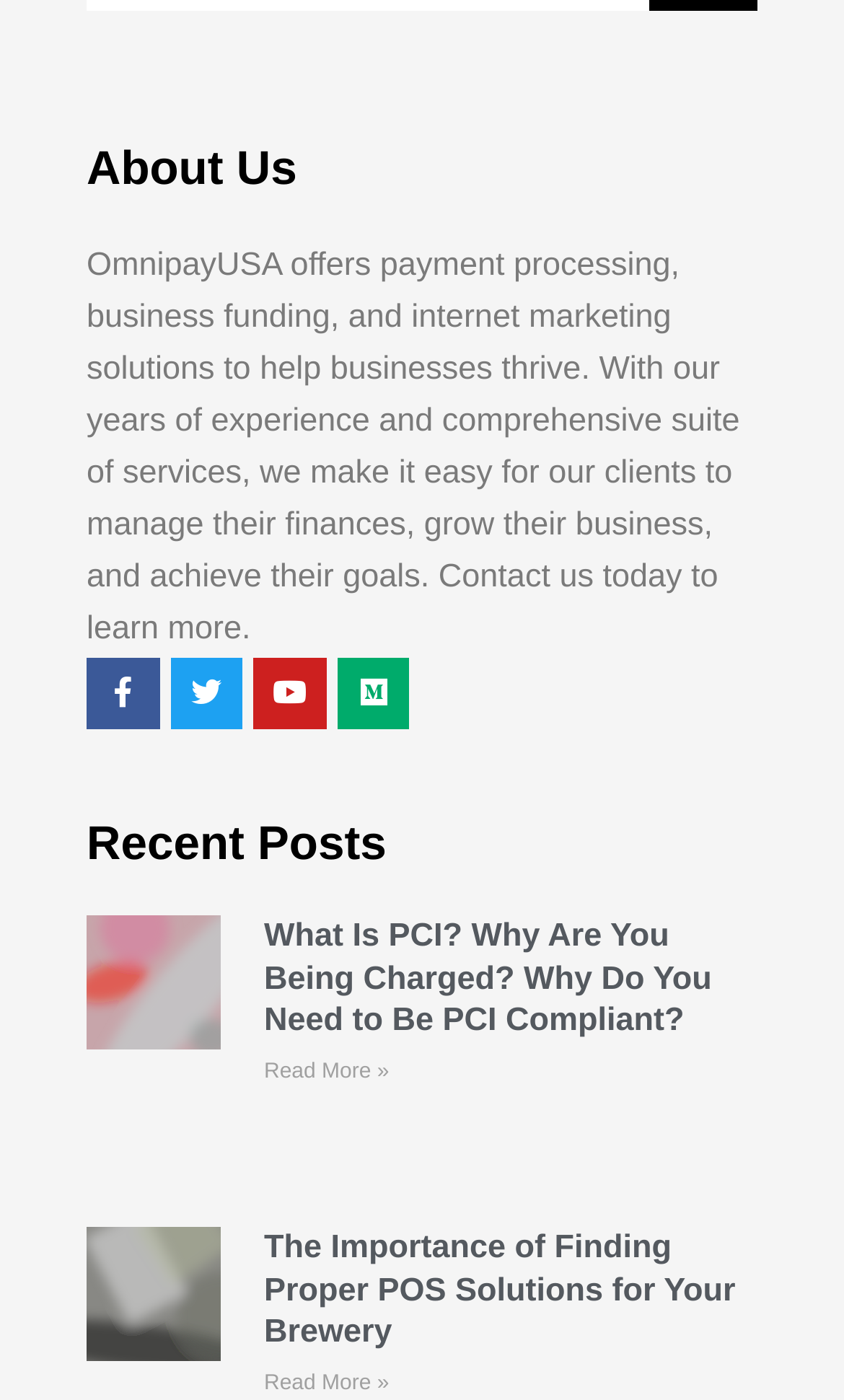Consider the image and give a detailed and elaborate answer to the question: 
How many recent posts are listed on the webpage?

The webpage lists two recent posts, each with a heading, link, and image, under the 'Recent Posts' section, which is denoted by the heading element with ID 667.